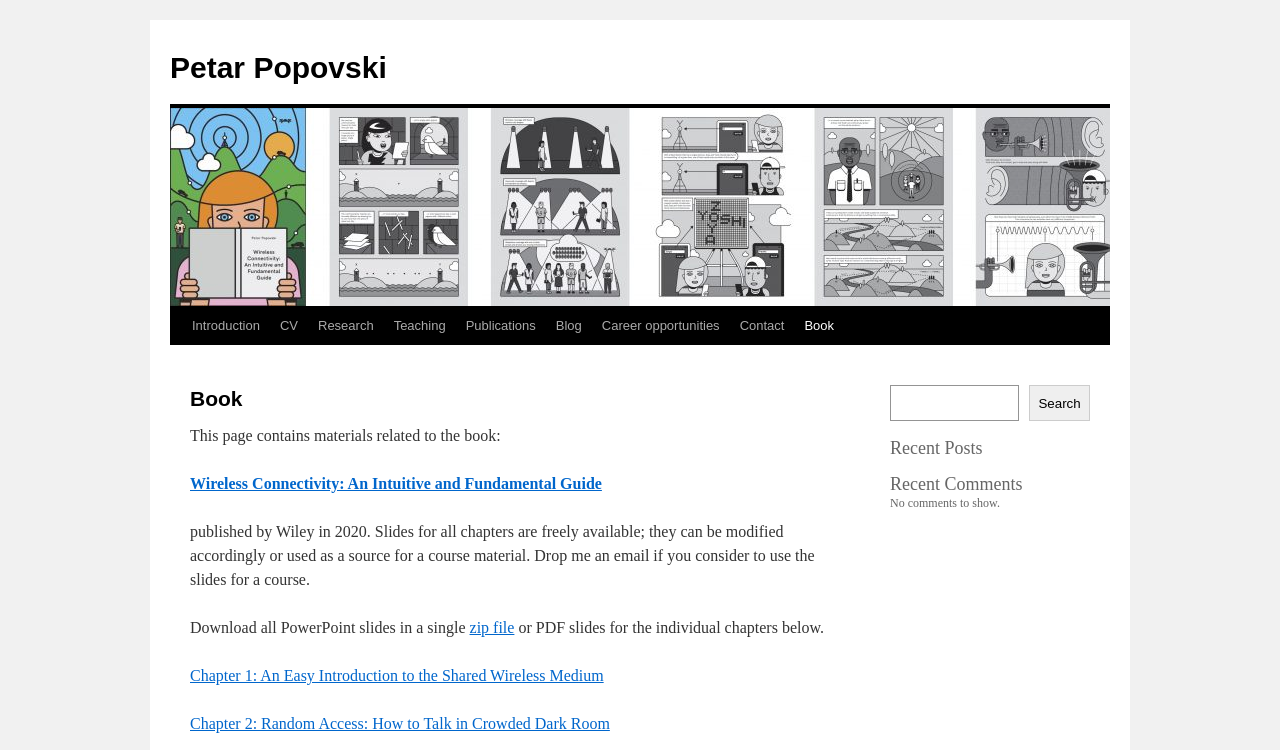Identify the bounding box coordinates of the area that should be clicked in order to complete the given instruction: "Search for something". The bounding box coordinates should be four float numbers between 0 and 1, i.e., [left, top, right, bottom].

[0.804, 0.513, 0.852, 0.561]